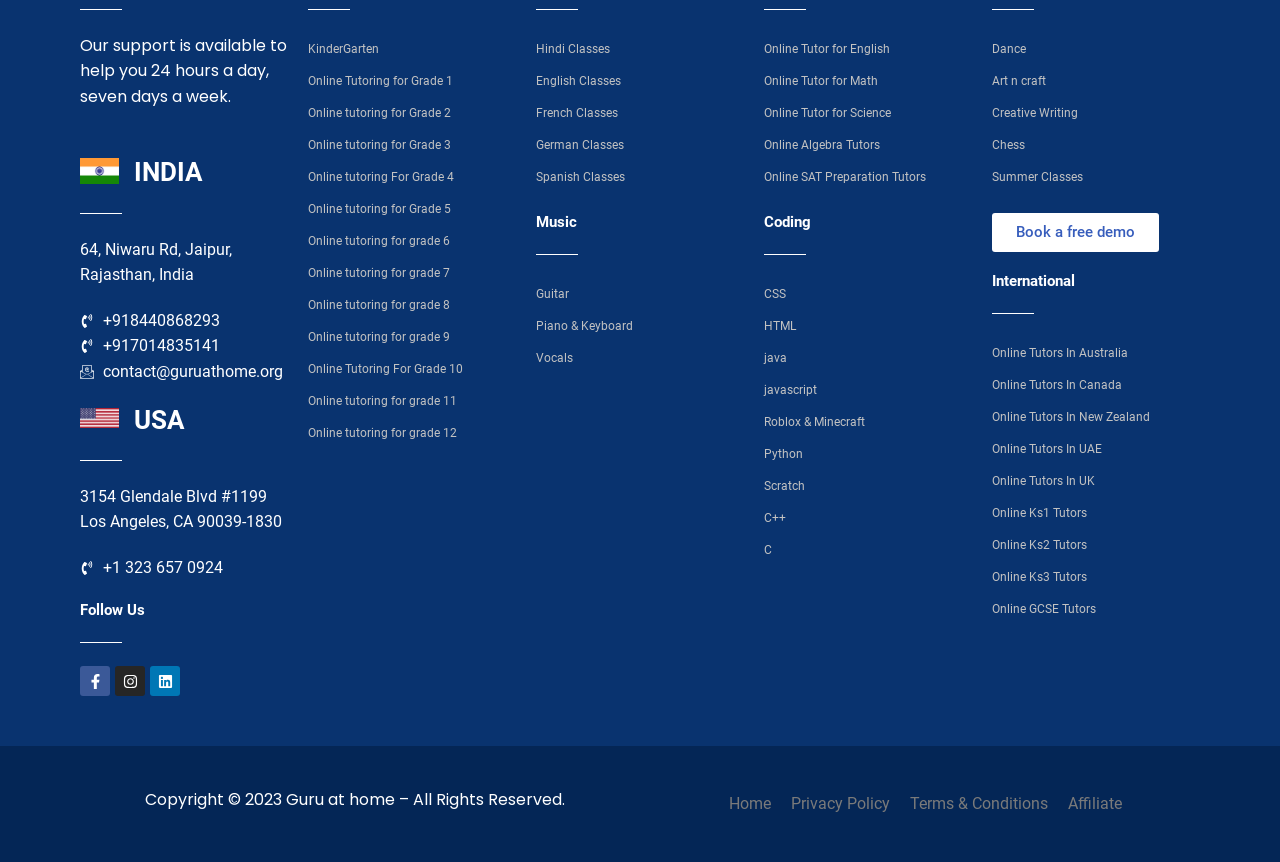How many subjects are available for online tutoring?
Using the image, elaborate on the answer with as much detail as possible.

I counted the number of links under the various headings, which are Online Tutoring for Grade 1 to 12, Hindi Classes, English Classes, French Classes, German Classes, Spanish Classes, Music, Online Tutor for English, Online Tutor for Math, Online Tutor for Science, Online Algebra Tutors, Online SAT Preparation Tutors, Coding, and Dance. Therefore, there are 14 subjects available for online tutoring.